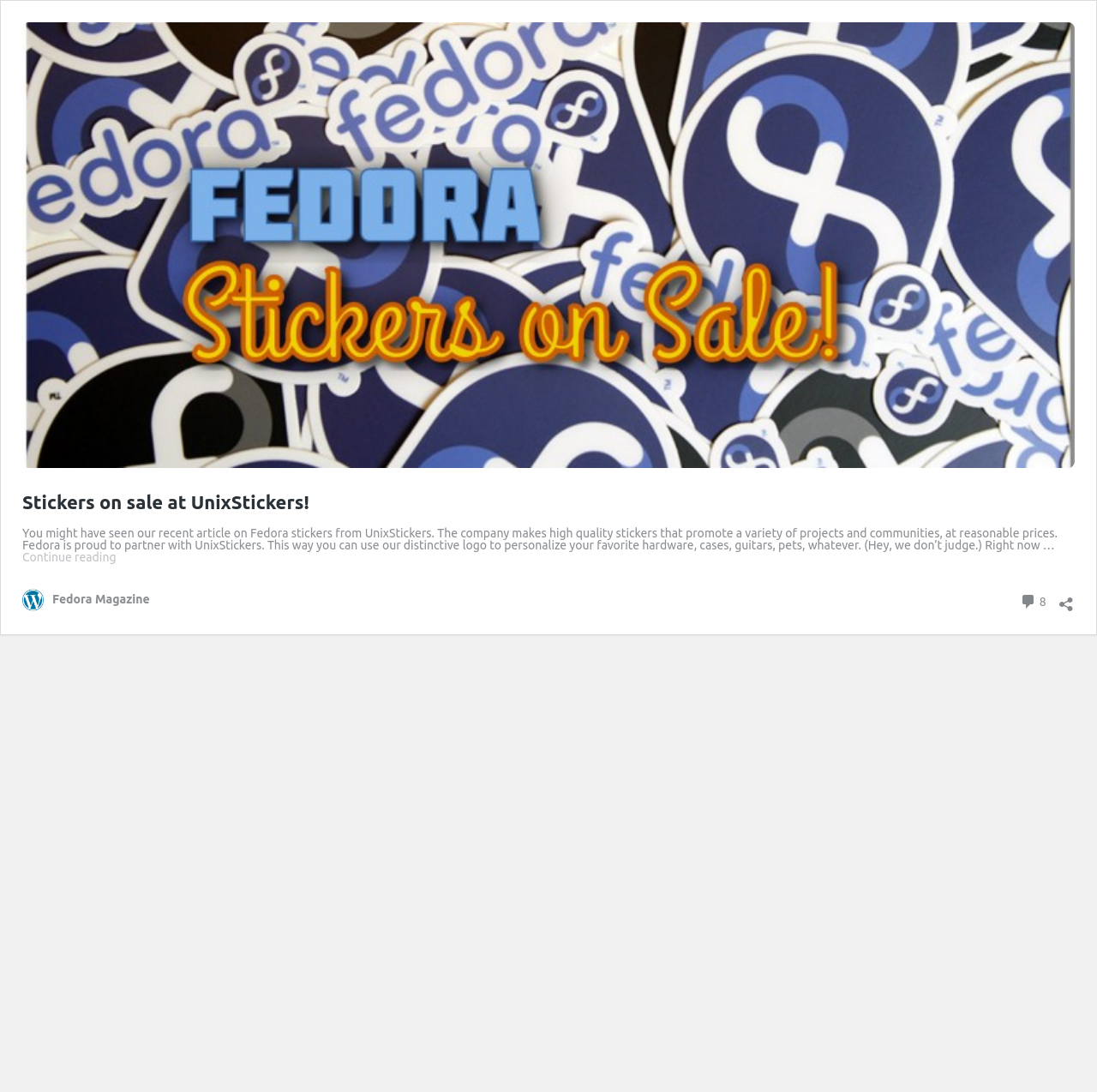What is the purpose of the button 'Open sharing dialog'?
Using the visual information, answer the question in a single word or phrase.

To share content